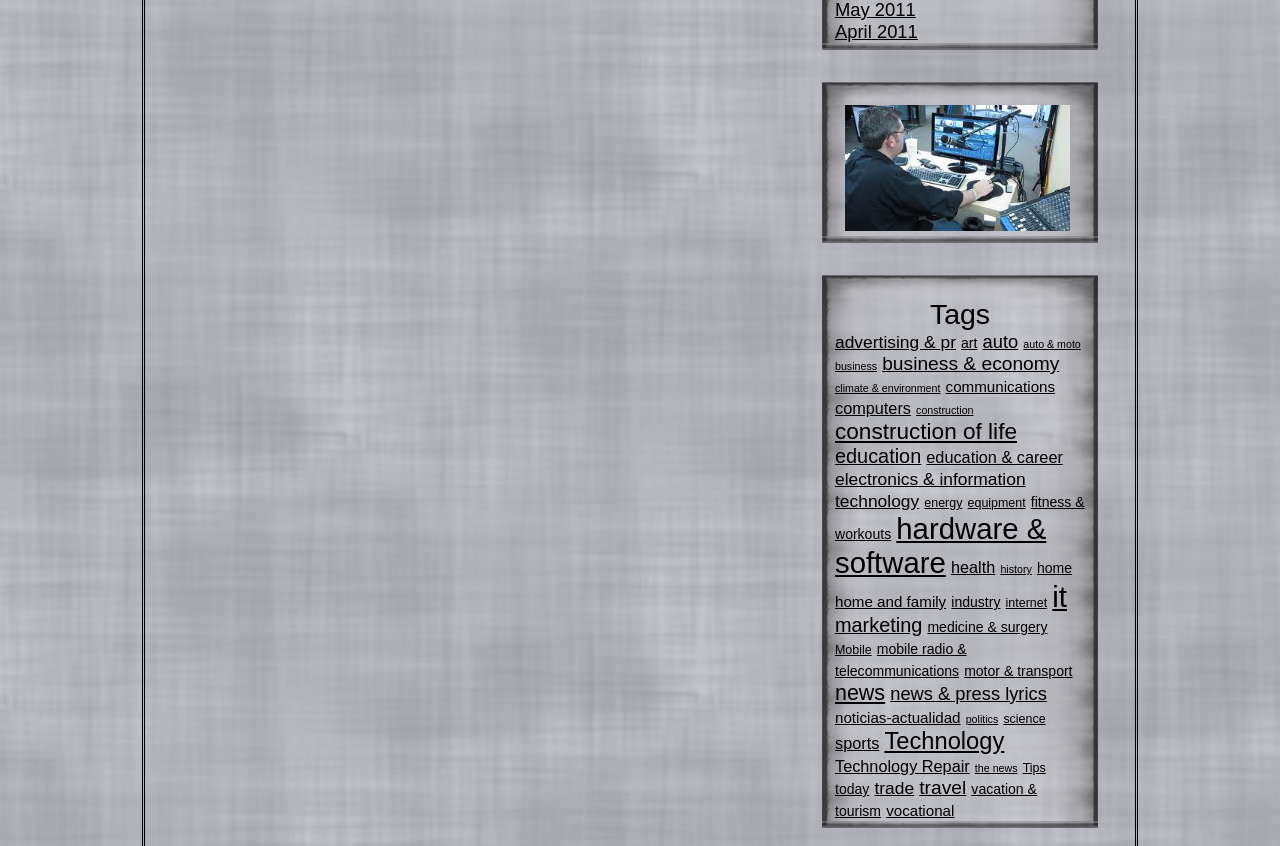Respond to the following question using a concise word or phrase: 
What is the category with the most items?

hardware & software